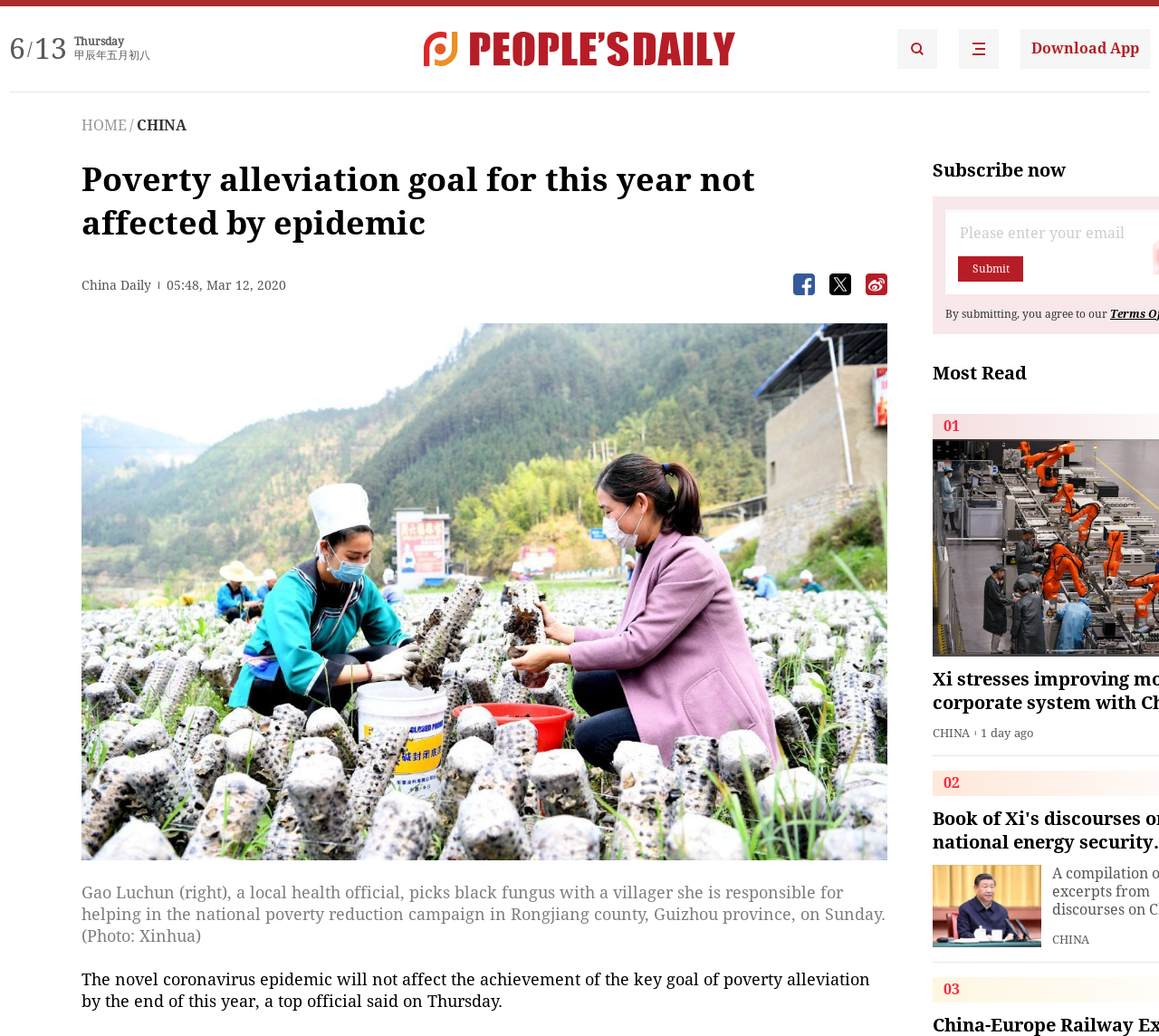Calculate the bounding box coordinates of the UI element given the description: "HOME".

[0.07, 0.113, 0.109, 0.129]